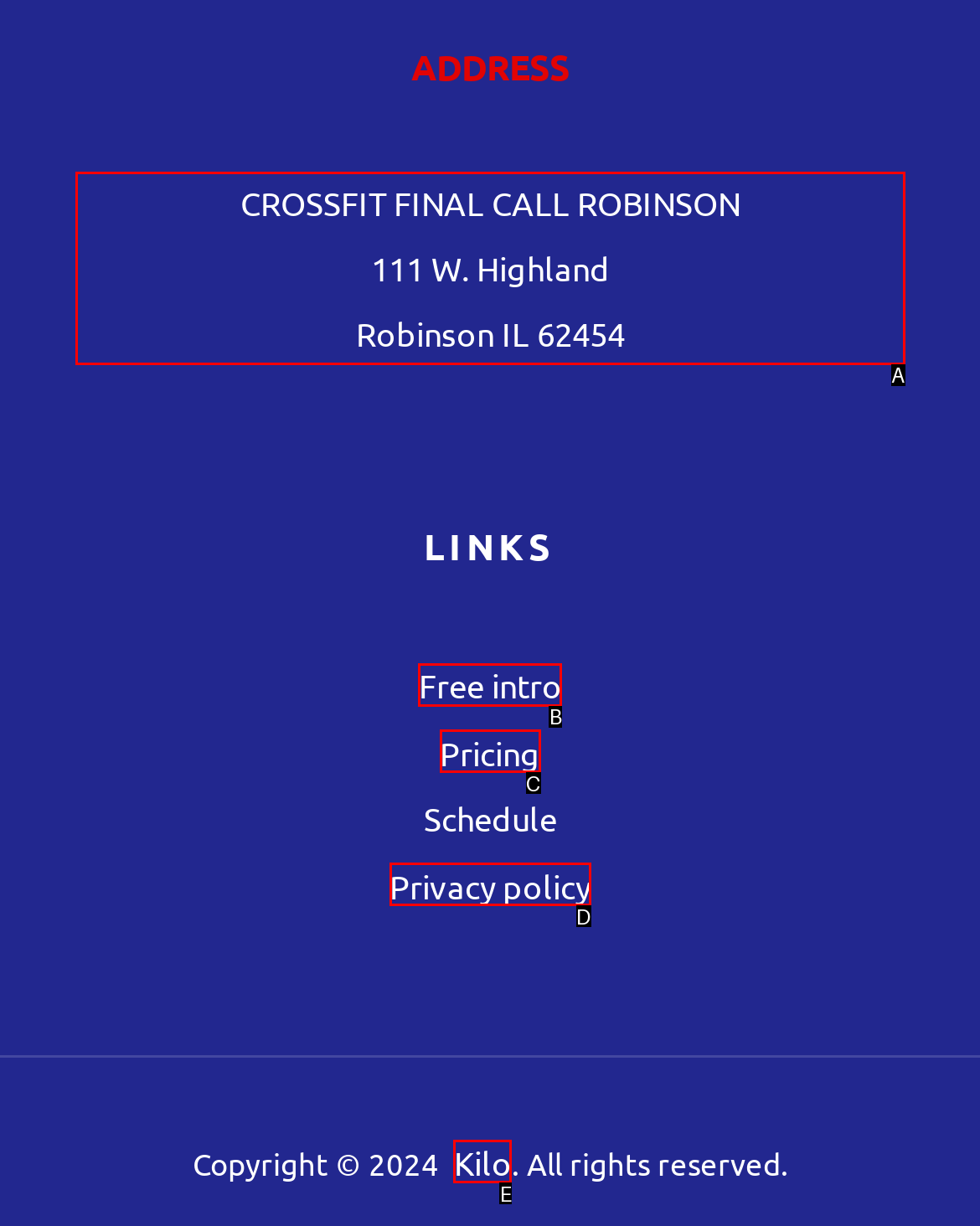Based on the description: Free intro, identify the matching HTML element. Reply with the letter of the correct option directly.

B